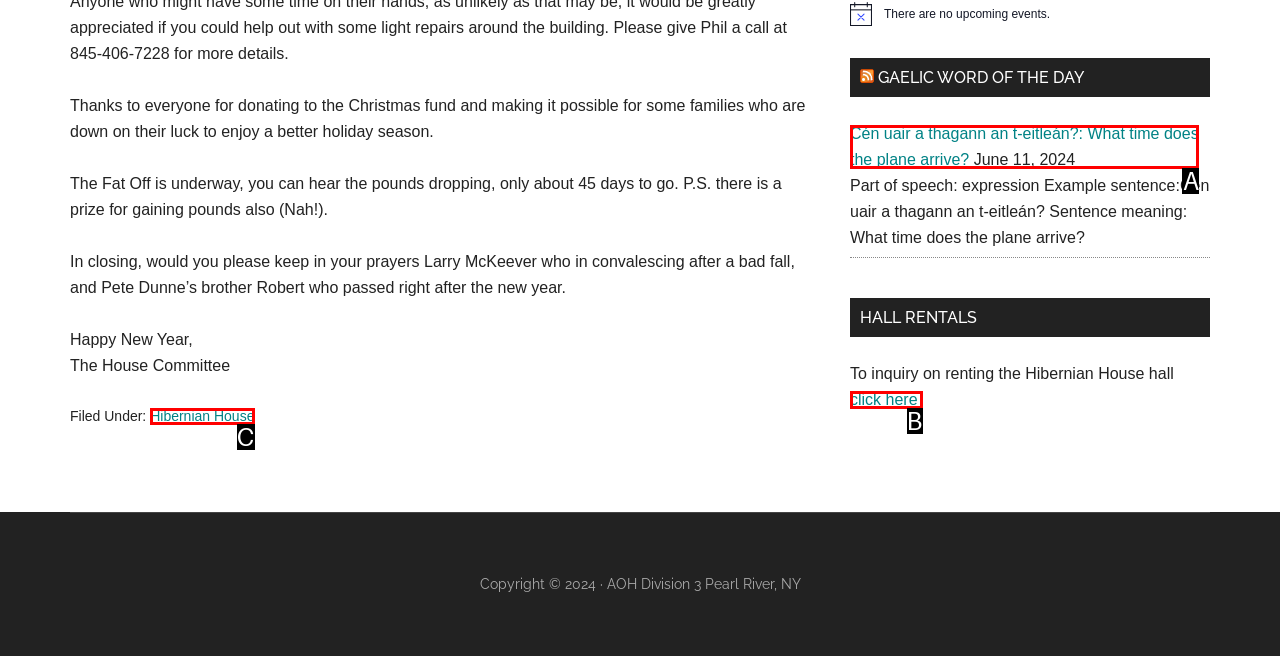Identify the HTML element that matches the description: click here
Respond with the letter of the correct option.

B